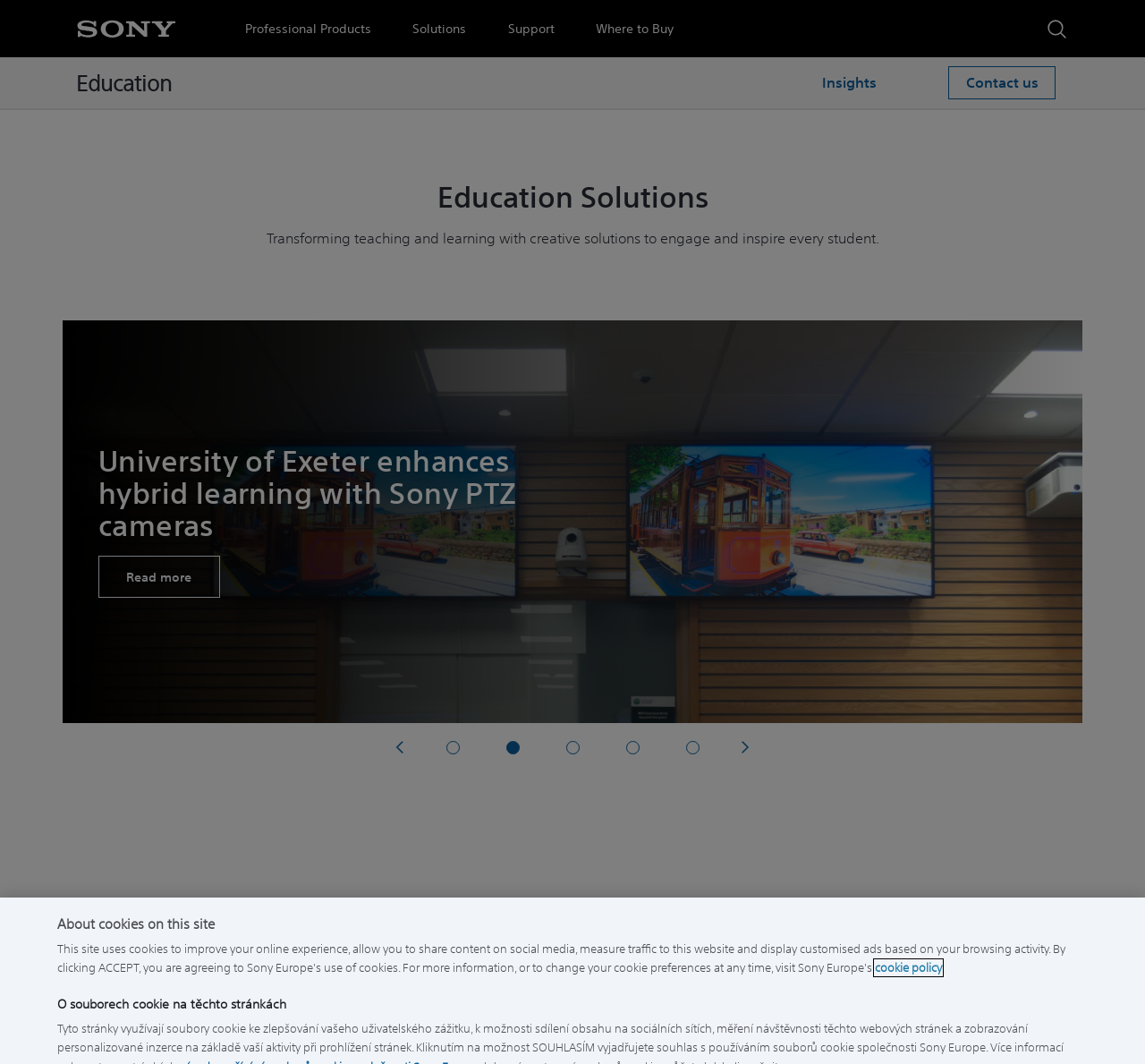Answer the question in one word or a short phrase:
How many slides are available on the webpage?

5